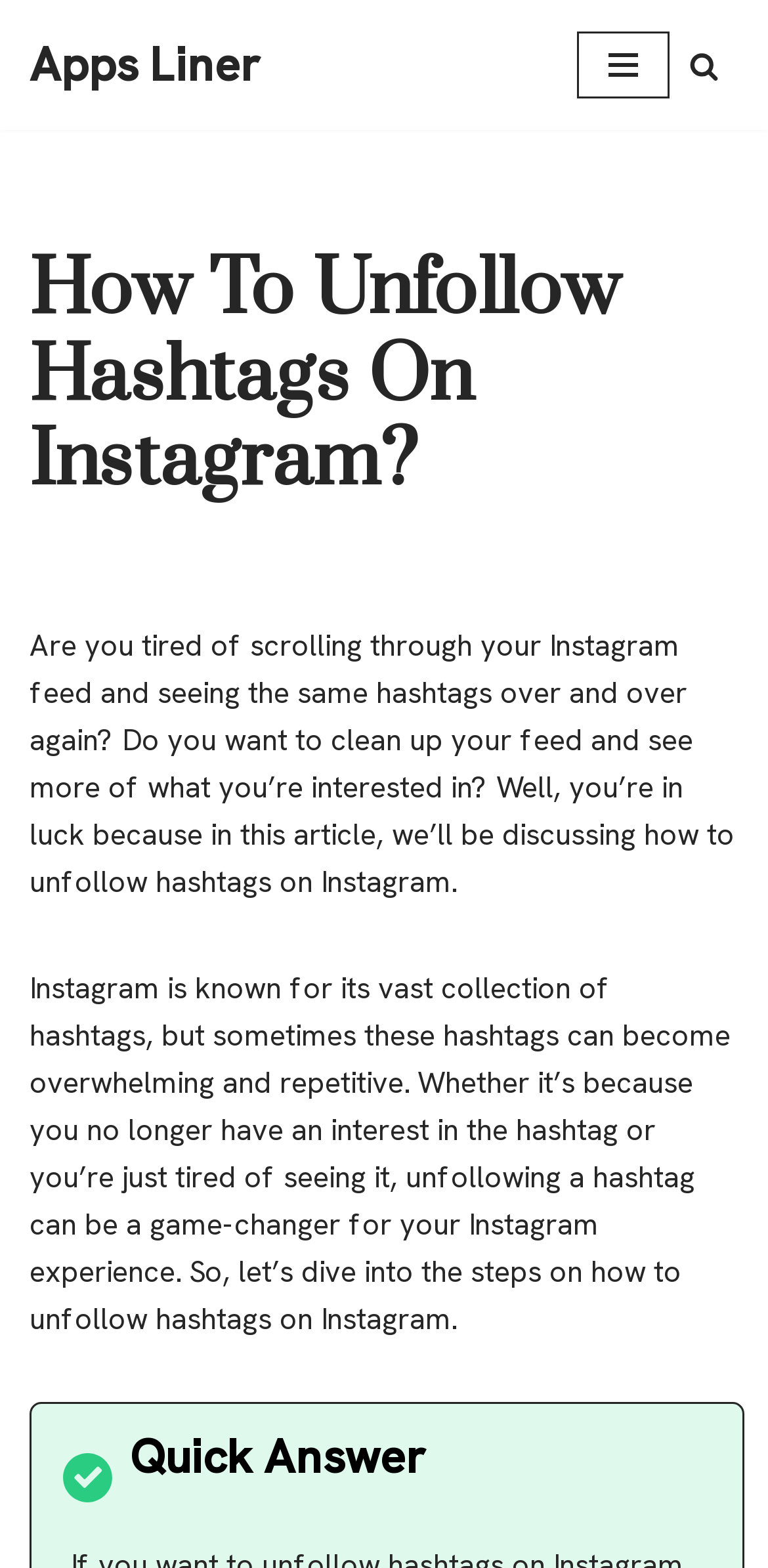Give a succinct answer to this question in a single word or phrase: 
What is the problem with Instagram hashtags?

They can be overwhelming and repetitive